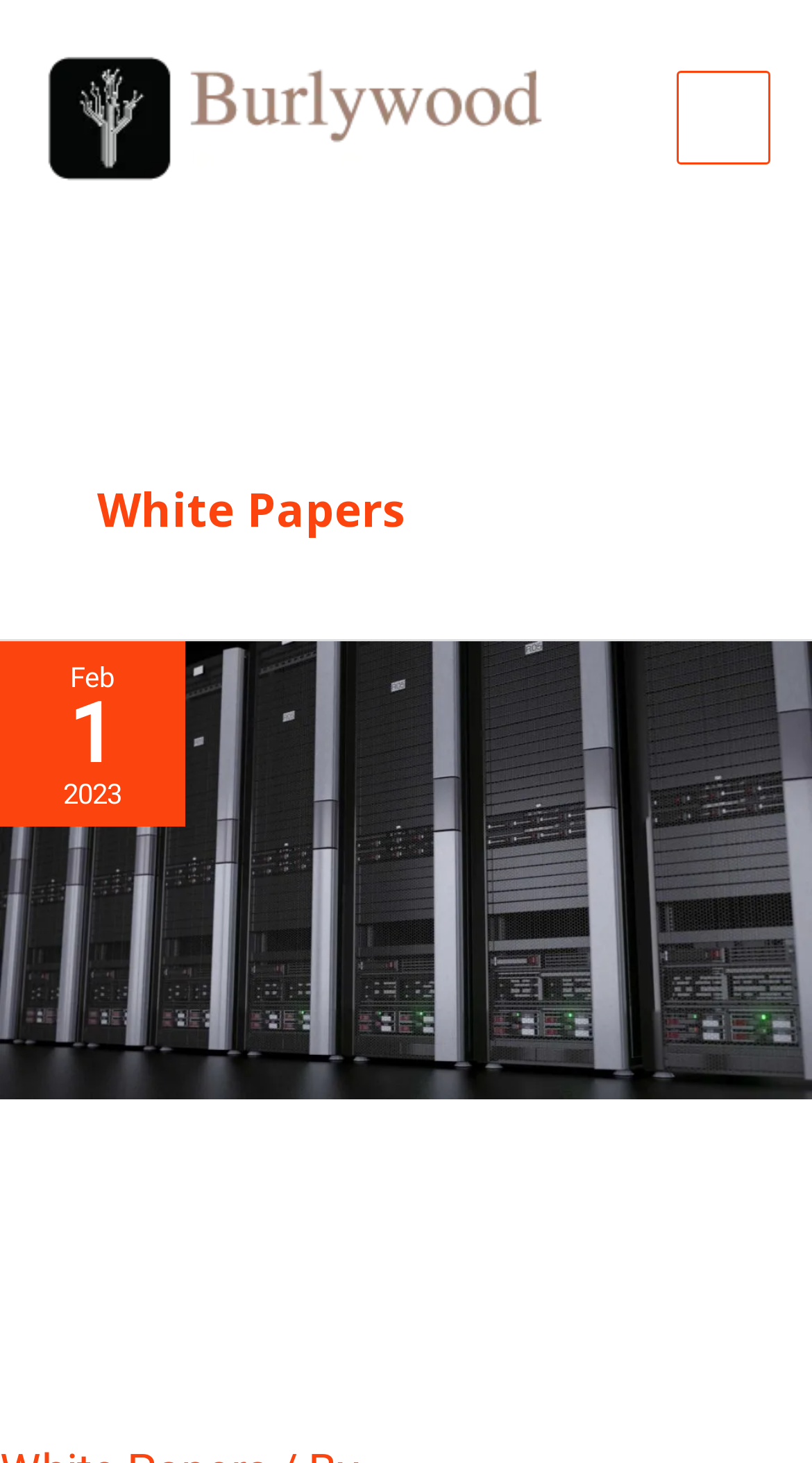Could you please study the image and provide a detailed answer to the question:
Is the main menu expanded?

I checked the 'MAIN MENU' button, which has an attribute 'expanded: False'. This indicates that the main menu is not expanded.